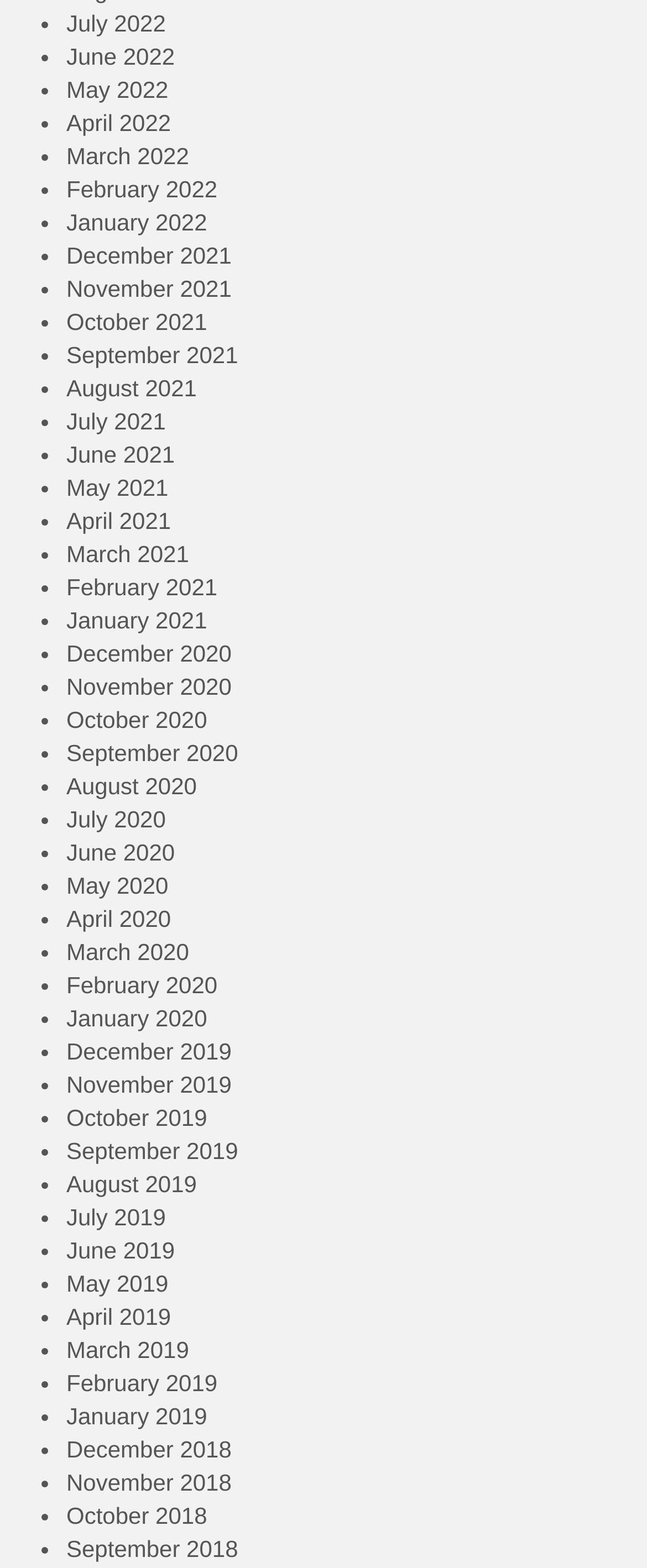Please locate the bounding box coordinates of the region I need to click to follow this instruction: "View August 2021".

[0.103, 0.239, 0.304, 0.255]